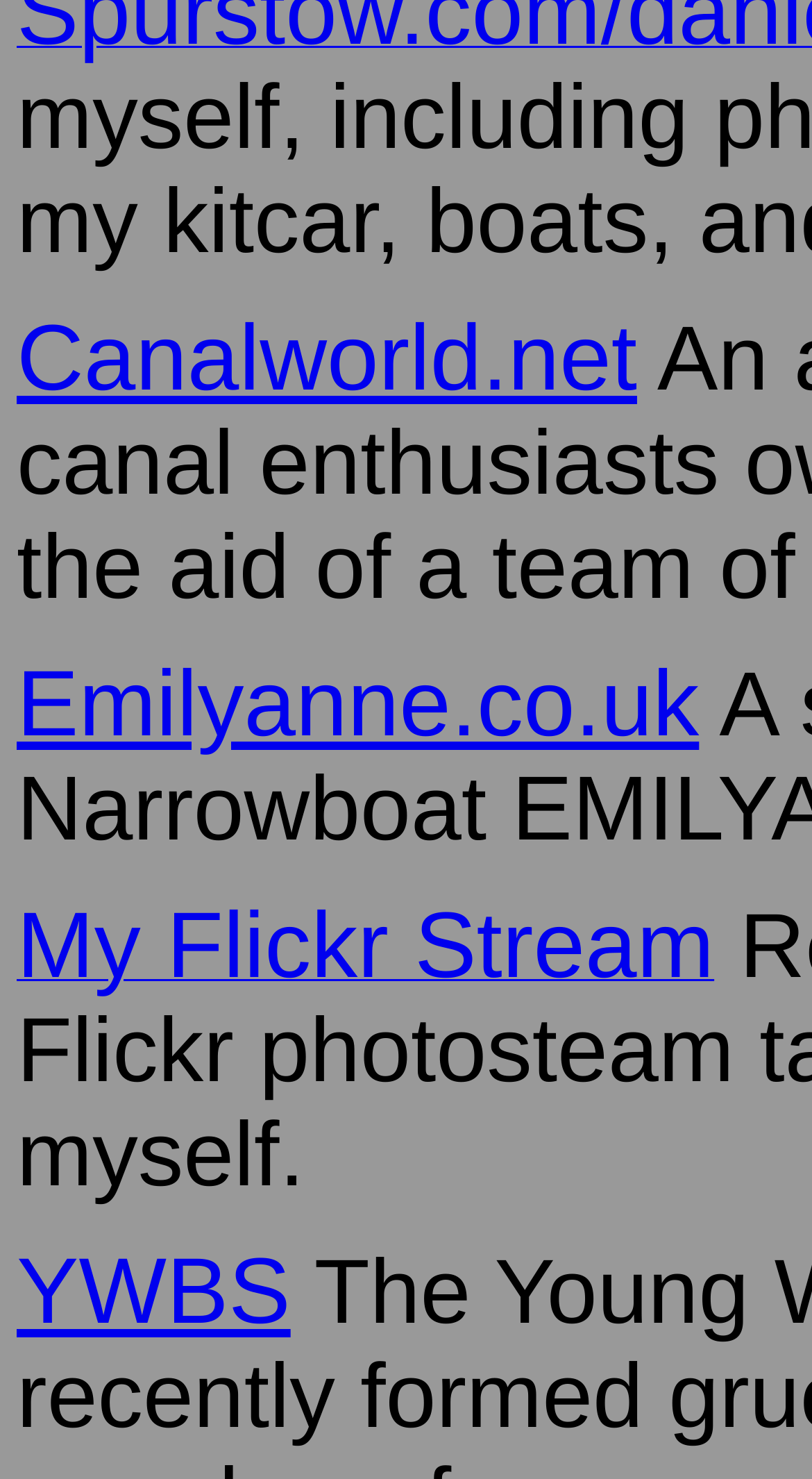Bounding box coordinates are specified in the format (top-left x, top-left y, bottom-right x, bottom-right y). All values are floating point numbers bounded between 0 and 1. Please provide the bounding box coordinate of the region this sentence describes: Canalworld.net

[0.021, 0.208, 0.785, 0.277]